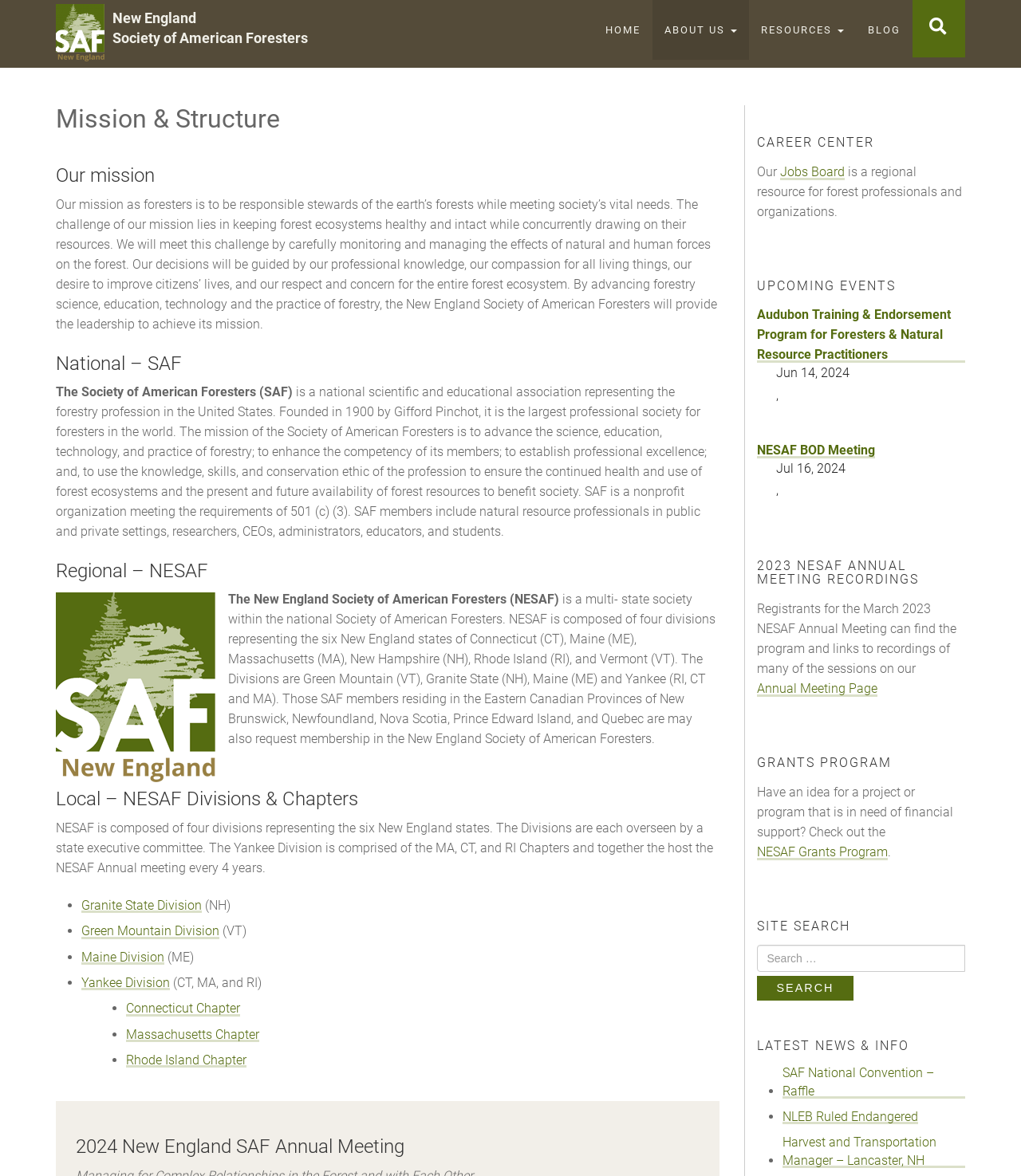Find the bounding box coordinates of the UI element according to this description: "Rhode Island Chapter".

[0.123, 0.894, 0.241, 0.909]